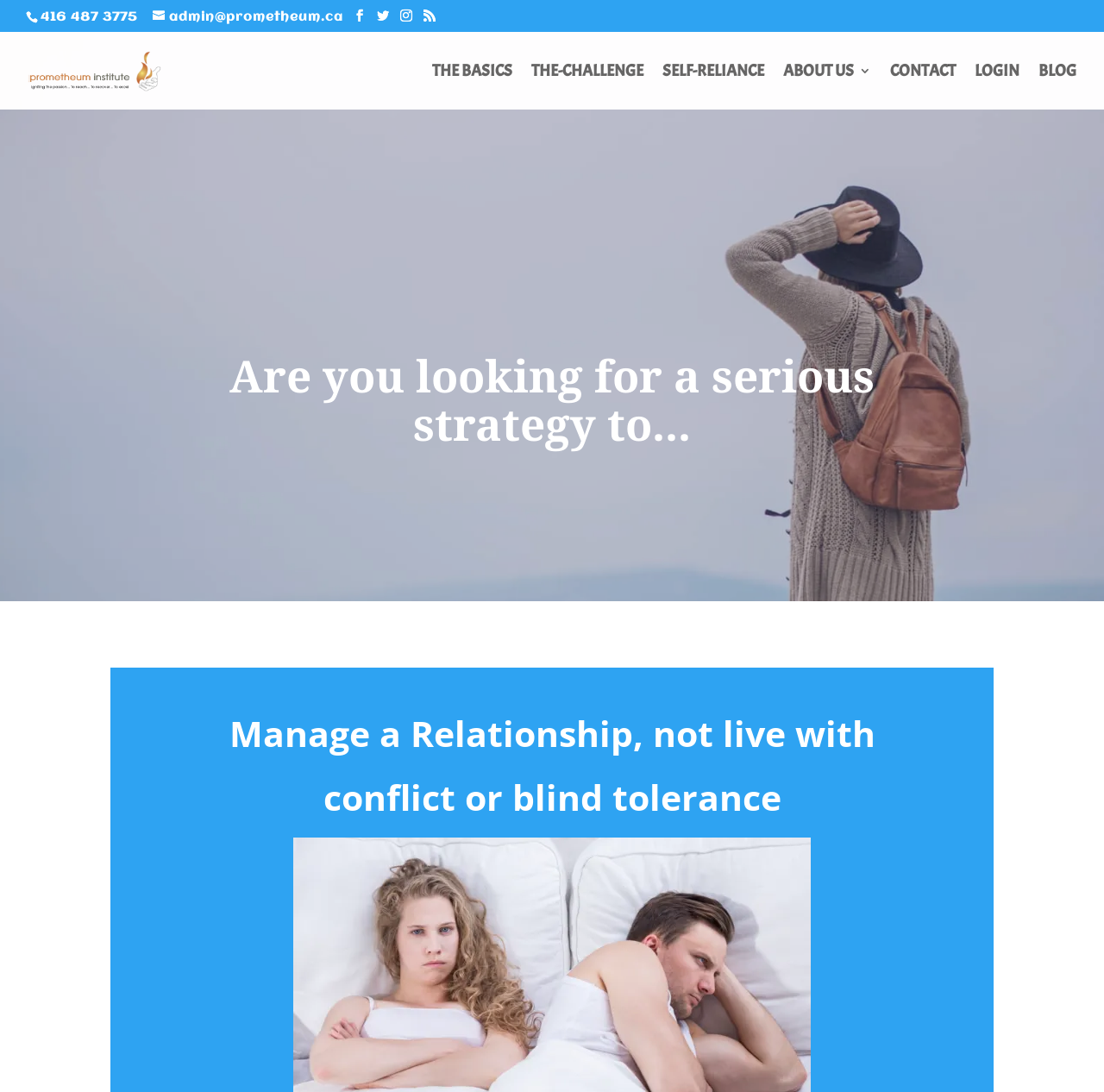What is the first menu item?
Please provide a detailed answer to the question.

I looked at the link elements with bounding box coordinates [0.391, 0.059, 0.464, 0.1] and found that the first menu item is 'THE BASICS'.